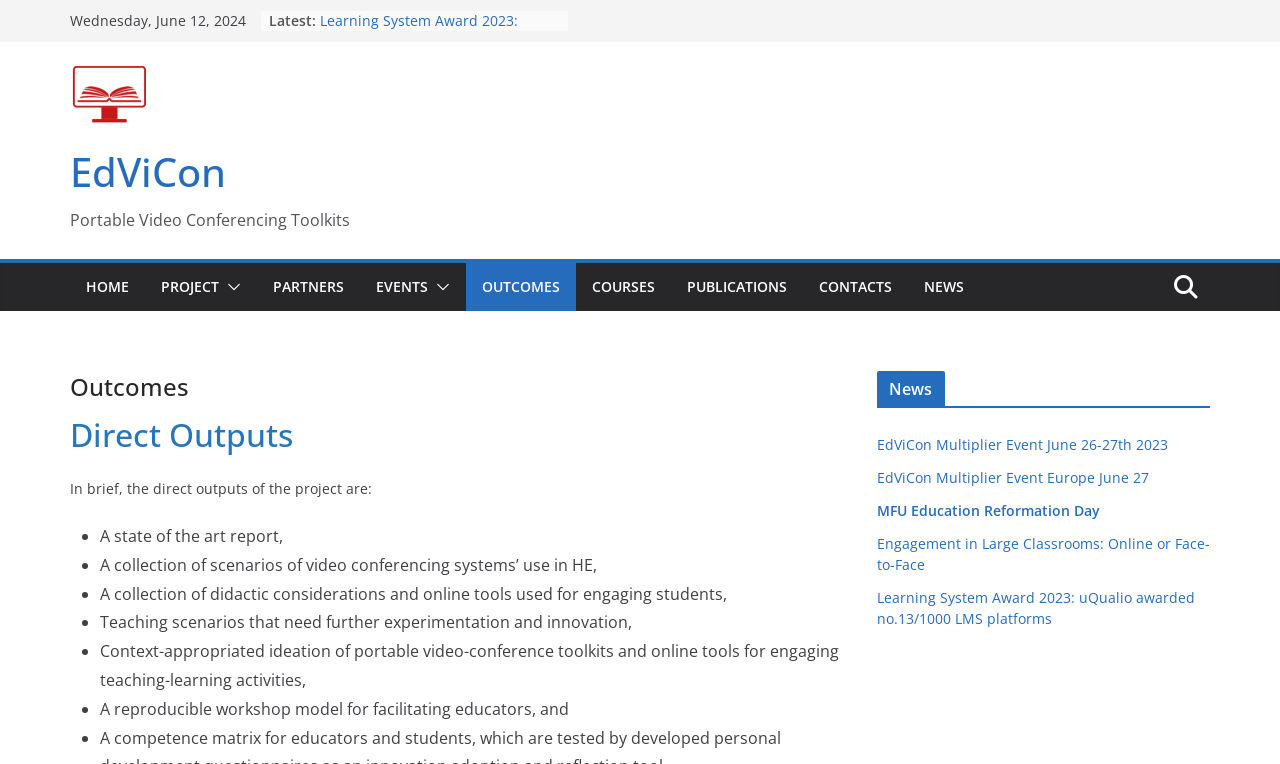Please indicate the bounding box coordinates of the element's region to be clicked to achieve the instruction: "Click on the 'EdViCon' link". Provide the coordinates as four float numbers between 0 and 1, i.e., [left, top, right, bottom].

[0.055, 0.189, 0.177, 0.261]